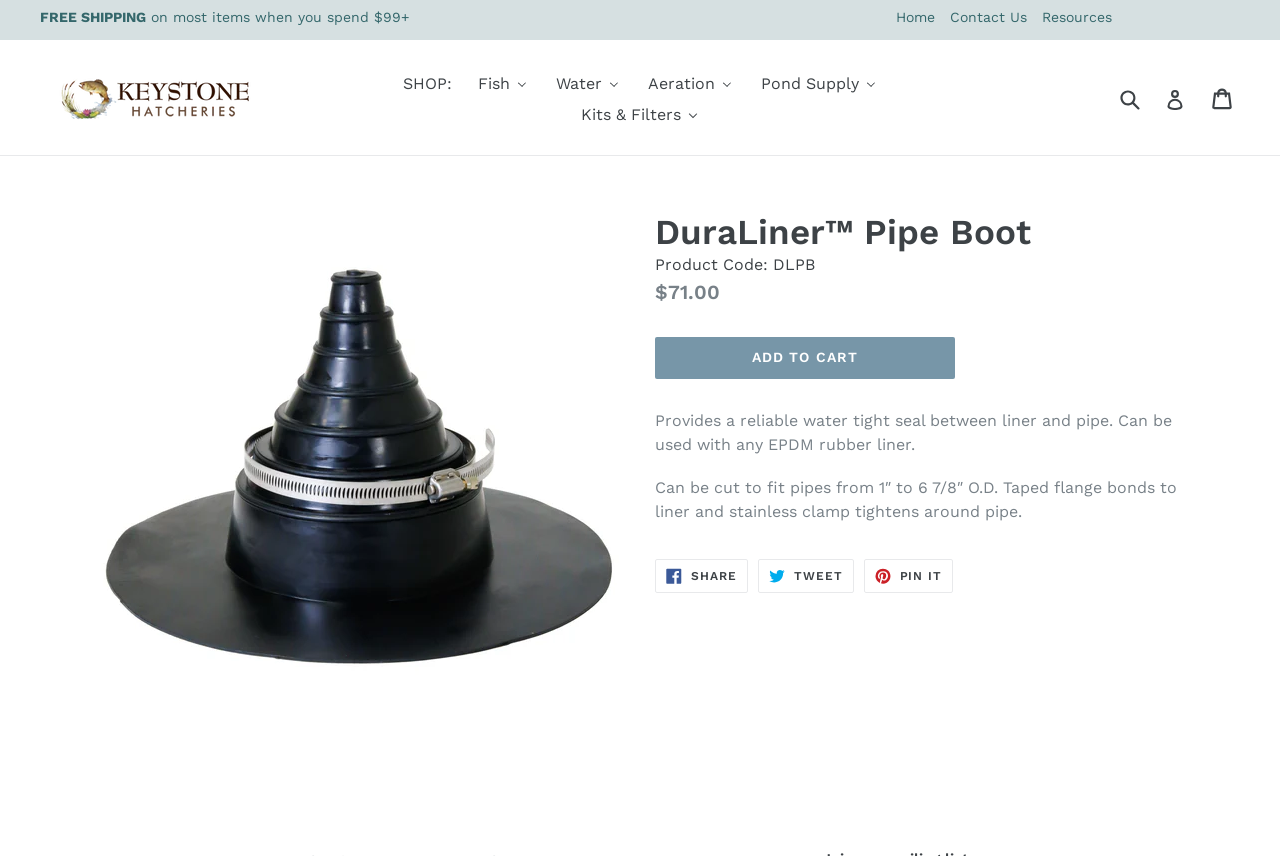How many links are there in the top navigation bar? Observe the screenshot and provide a one-word or short phrase answer.

5